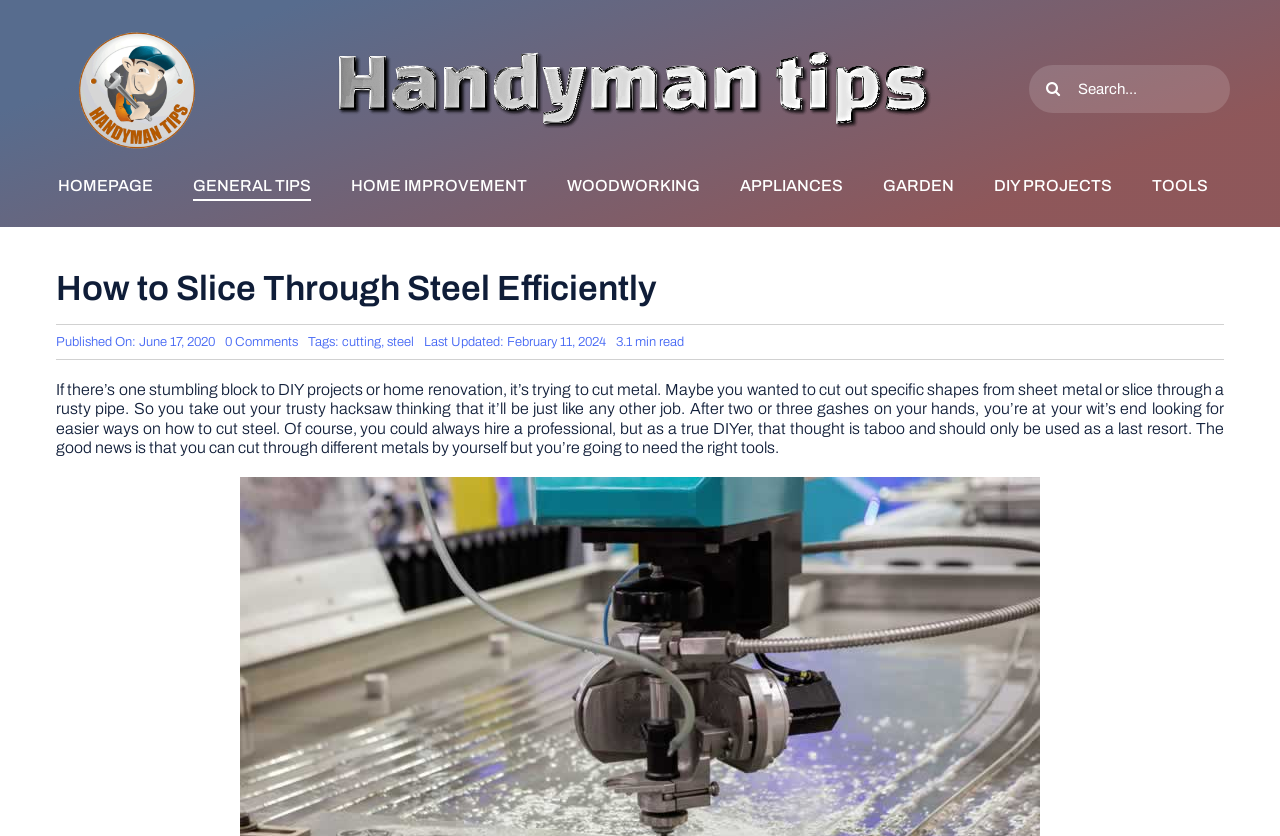Please identify the bounding box coordinates of the clickable area that will fulfill the following instruction: "View DIY projects". The coordinates should be in the format of four float numbers between 0 and 1, i.e., [left, top, right, bottom].

[0.777, 0.206, 0.869, 0.241]